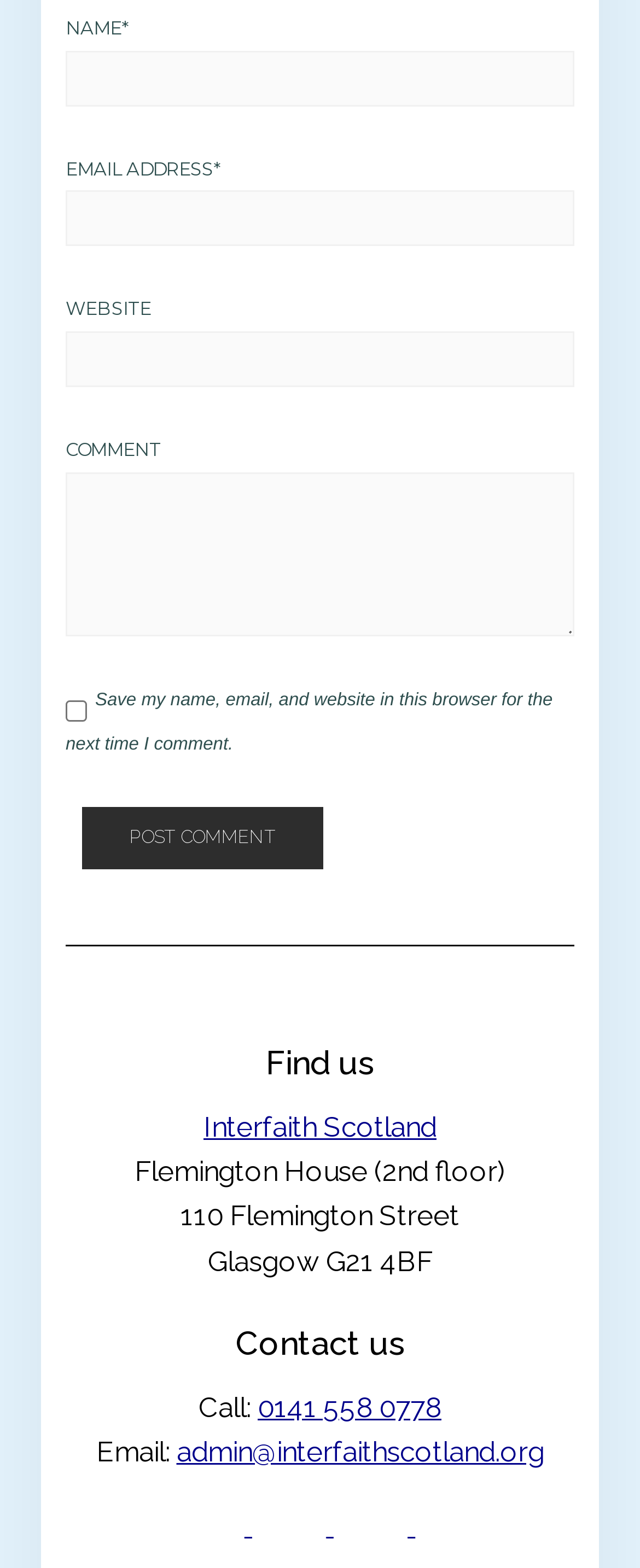Find the bounding box coordinates of the clickable element required to execute the following instruction: "Go to the Cornwall page". Provide the coordinates as four float numbers between 0 and 1, i.e., [left, top, right, bottom].

None